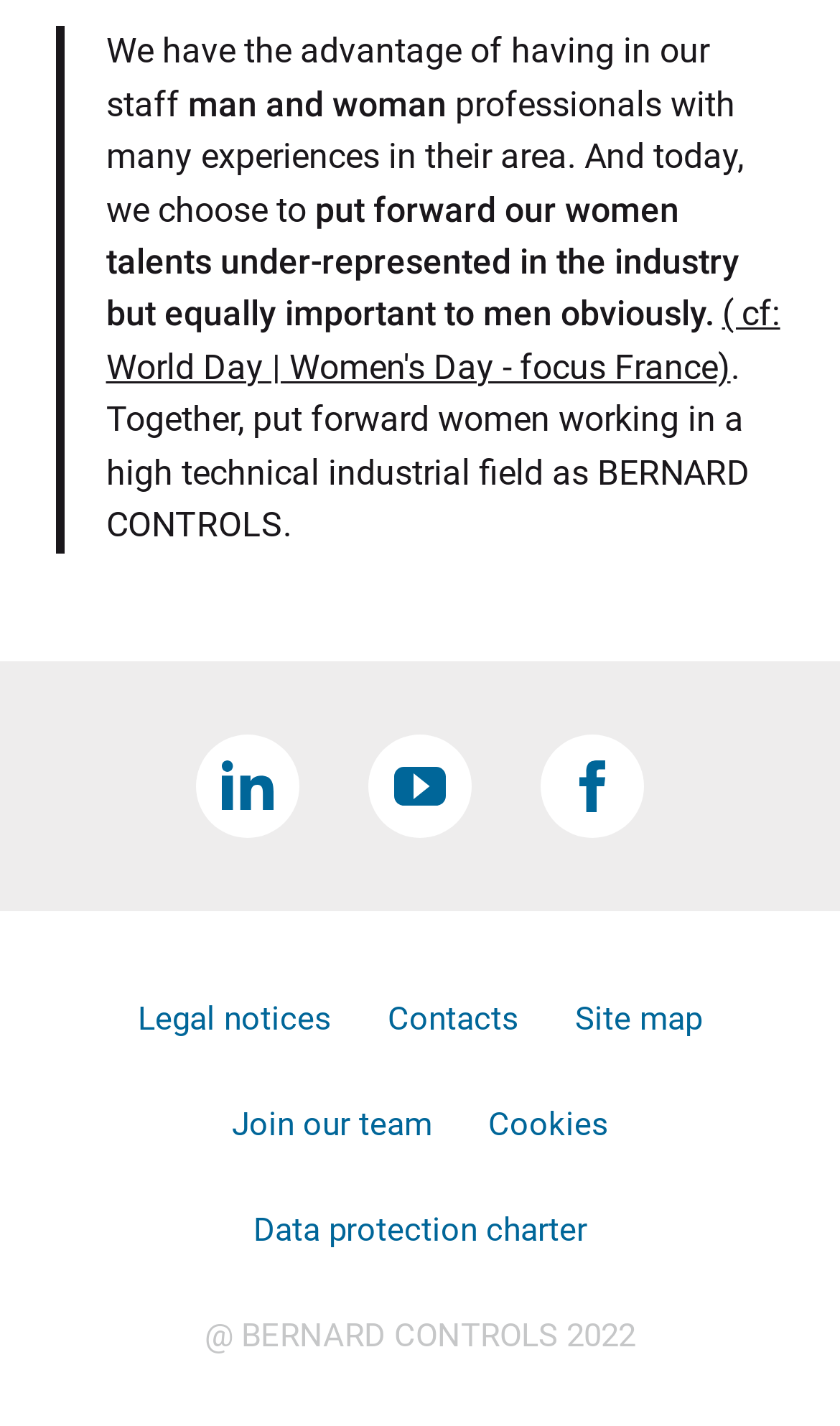Please find the bounding box coordinates of the element's region to be clicked to carry out this instruction: "Visit the World Day | Women's Day page".

[0.126, 0.206, 0.929, 0.272]